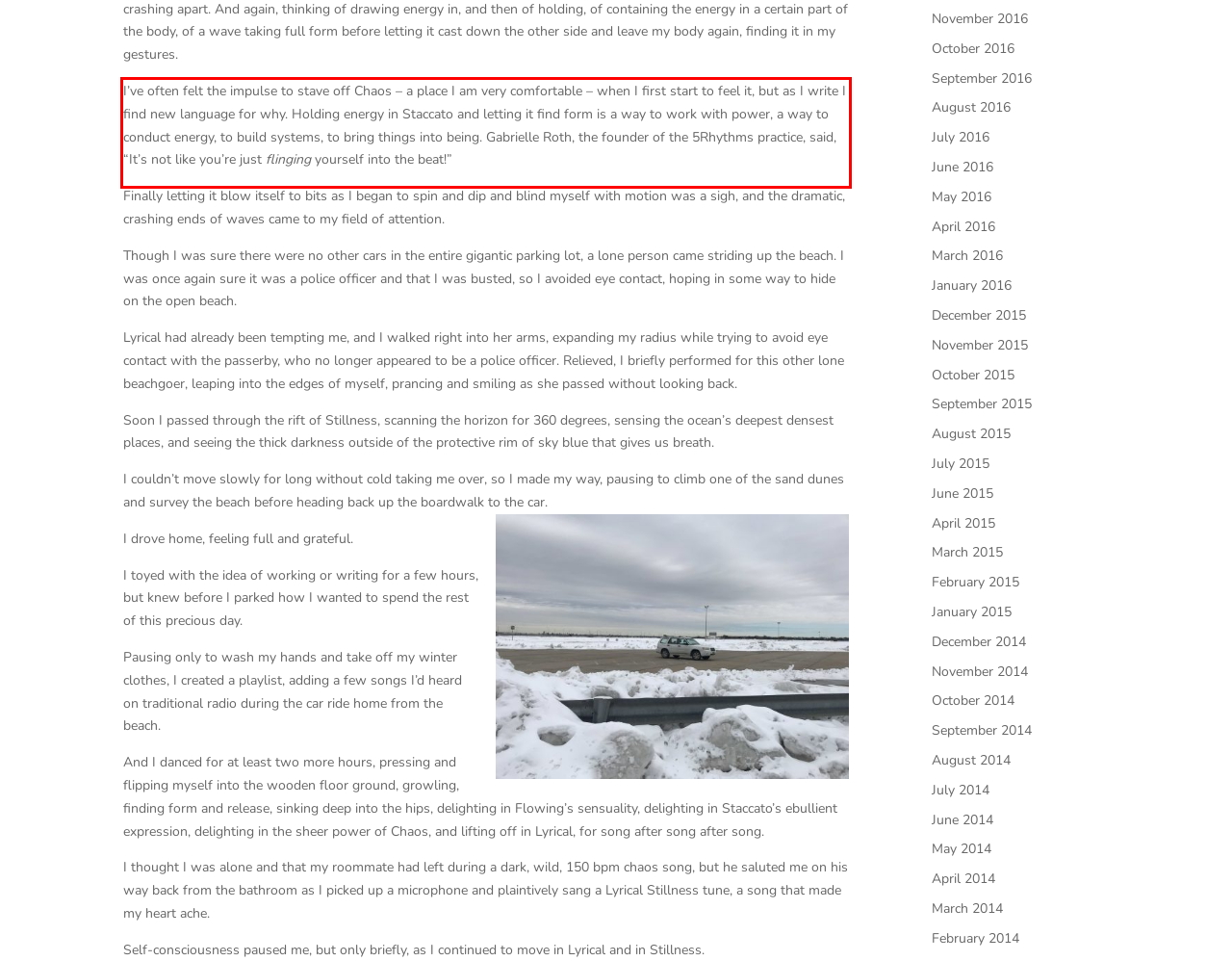Perform OCR on the text inside the red-bordered box in the provided screenshot and output the content.

I’ve often felt the impulse to stave off Chaos – a place I am very comfortable – when I first start to feel it, but as I write I find new language for why. Holding energy in Staccato and letting it find form is a way to work with power, a way to conduct energy, to build systems, to bring things into being. Gabrielle Roth, the founder of the 5Rhythms practice, said, “It’s not like you’re just flinging yourself into the beat!”